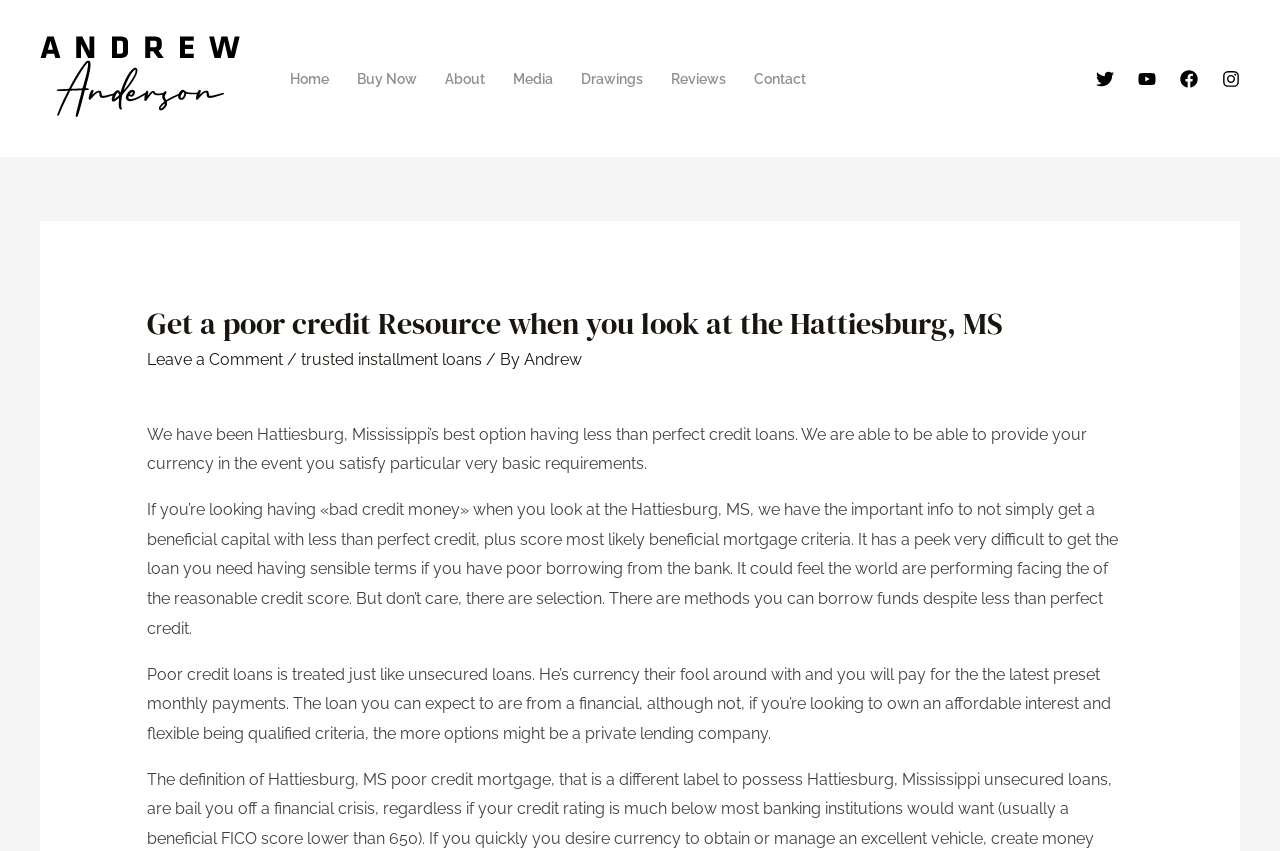Determine the bounding box coordinates of the section I need to click to execute the following instruction: "Click on the 'Leave a Comment' link". Provide the coordinates as four float numbers between 0 and 1, i.e., [left, top, right, bottom].

[0.115, 0.412, 0.221, 0.434]